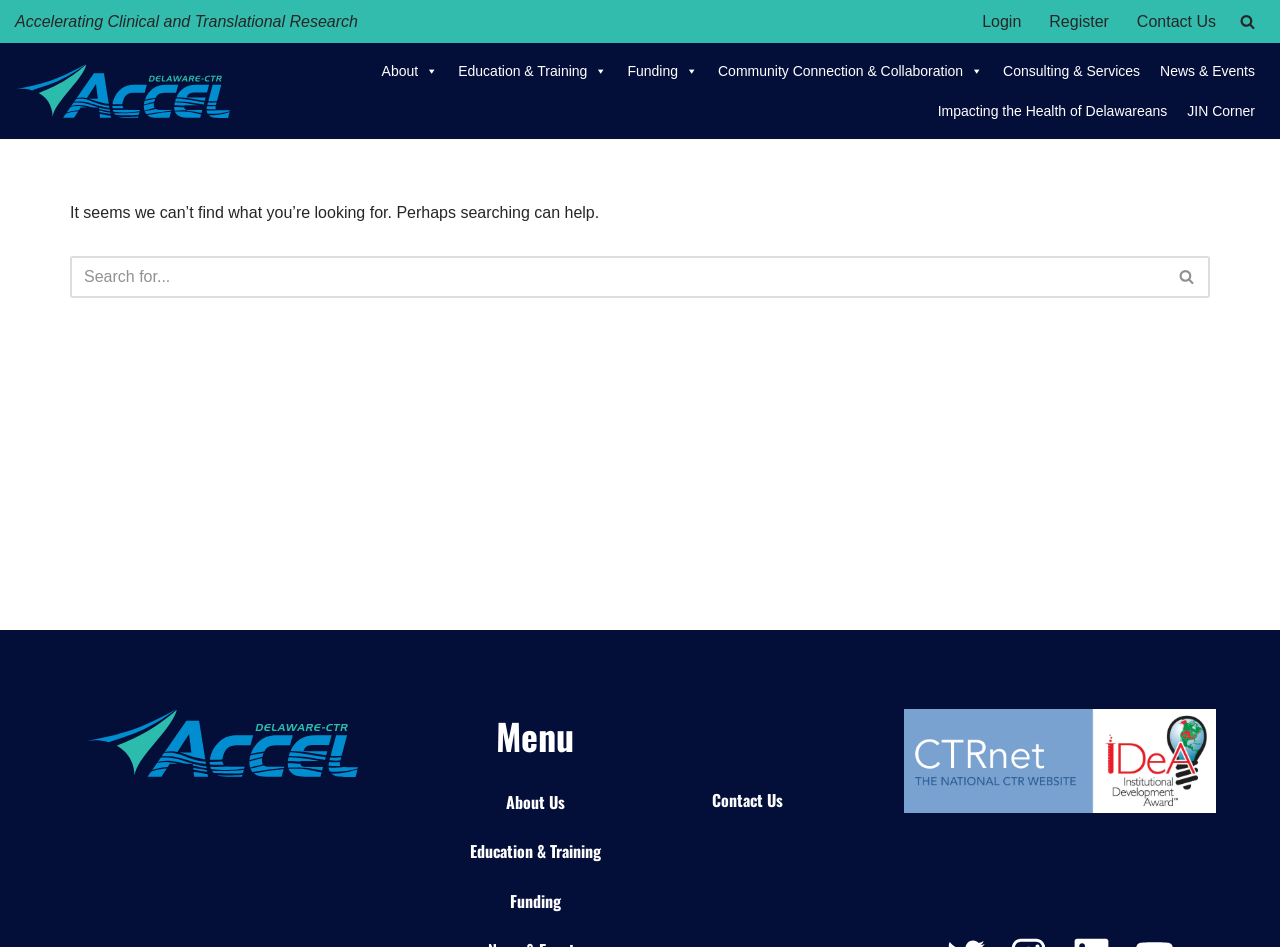Respond to the following question using a concise word or phrase: 
What is the purpose of the 'Contact Us' link?

Get in touch